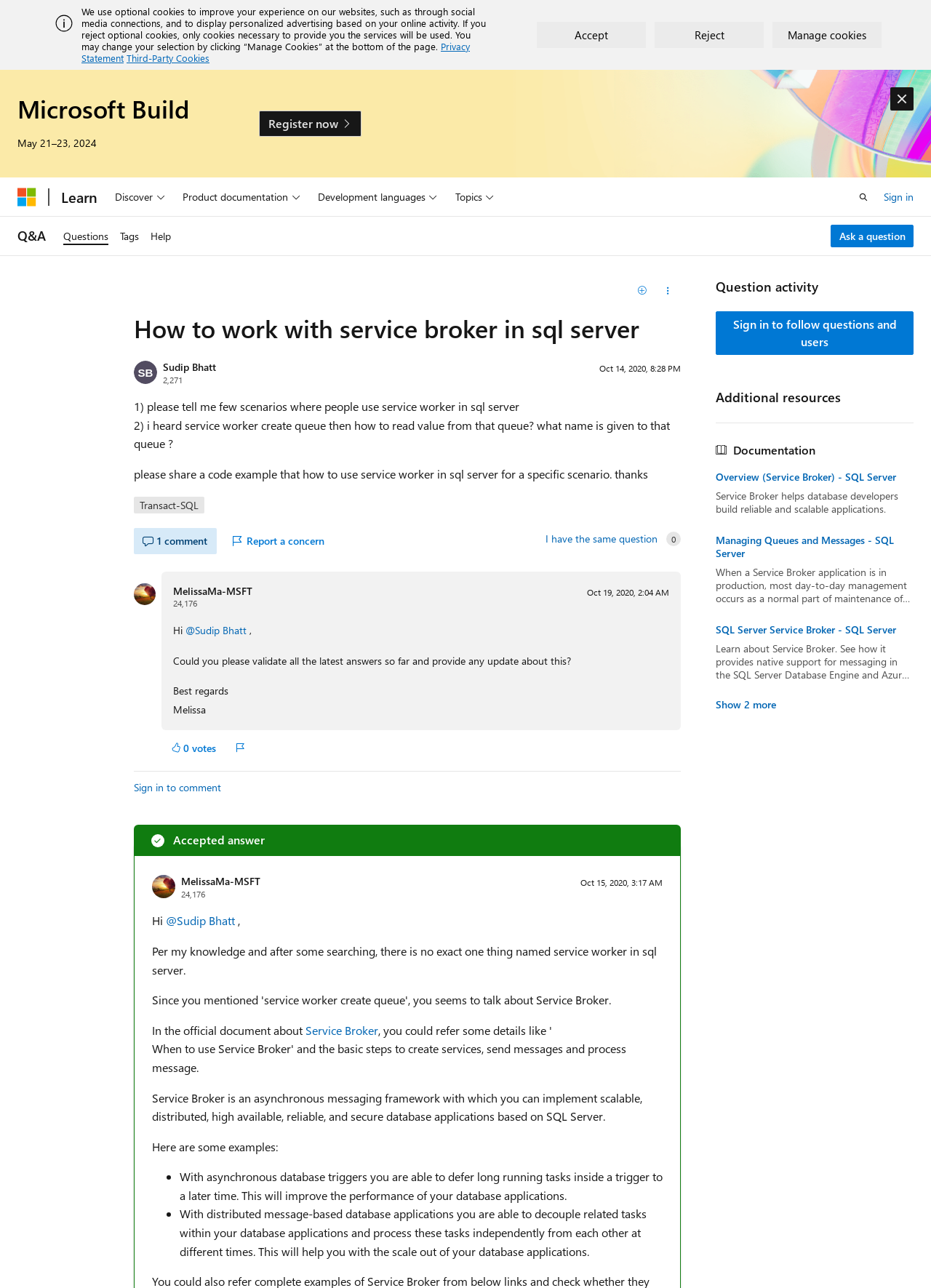Please identify the bounding box coordinates of the element's region that I should click in order to complete the following instruction: "Search". The bounding box coordinates consist of four float numbers between 0 and 1, i.e., [left, top, right, bottom].

[0.912, 0.143, 0.943, 0.163]